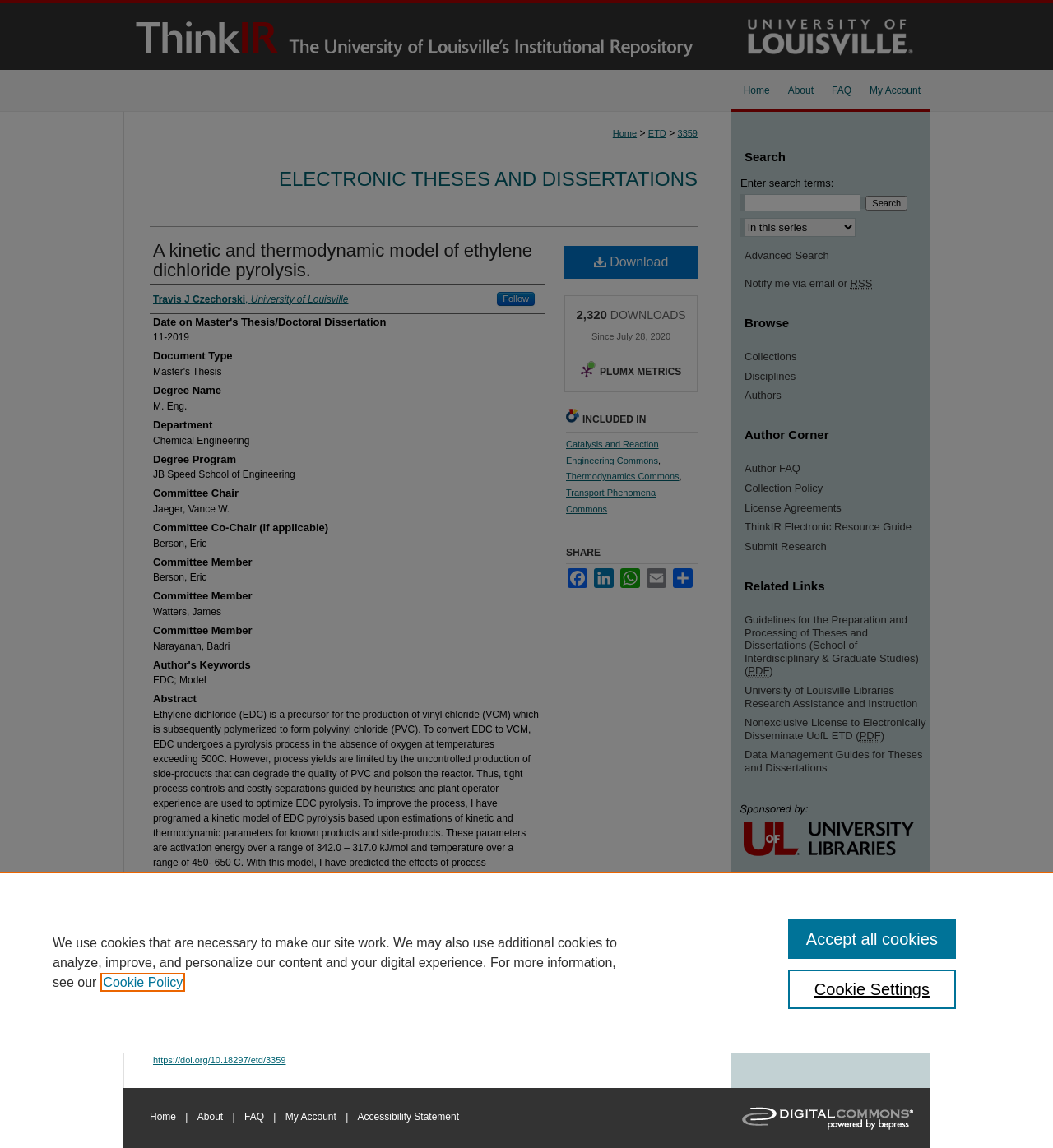Please find and generate the text of the main heading on the webpage.

ThinkIR: The University of Louisville's Institutional Repository